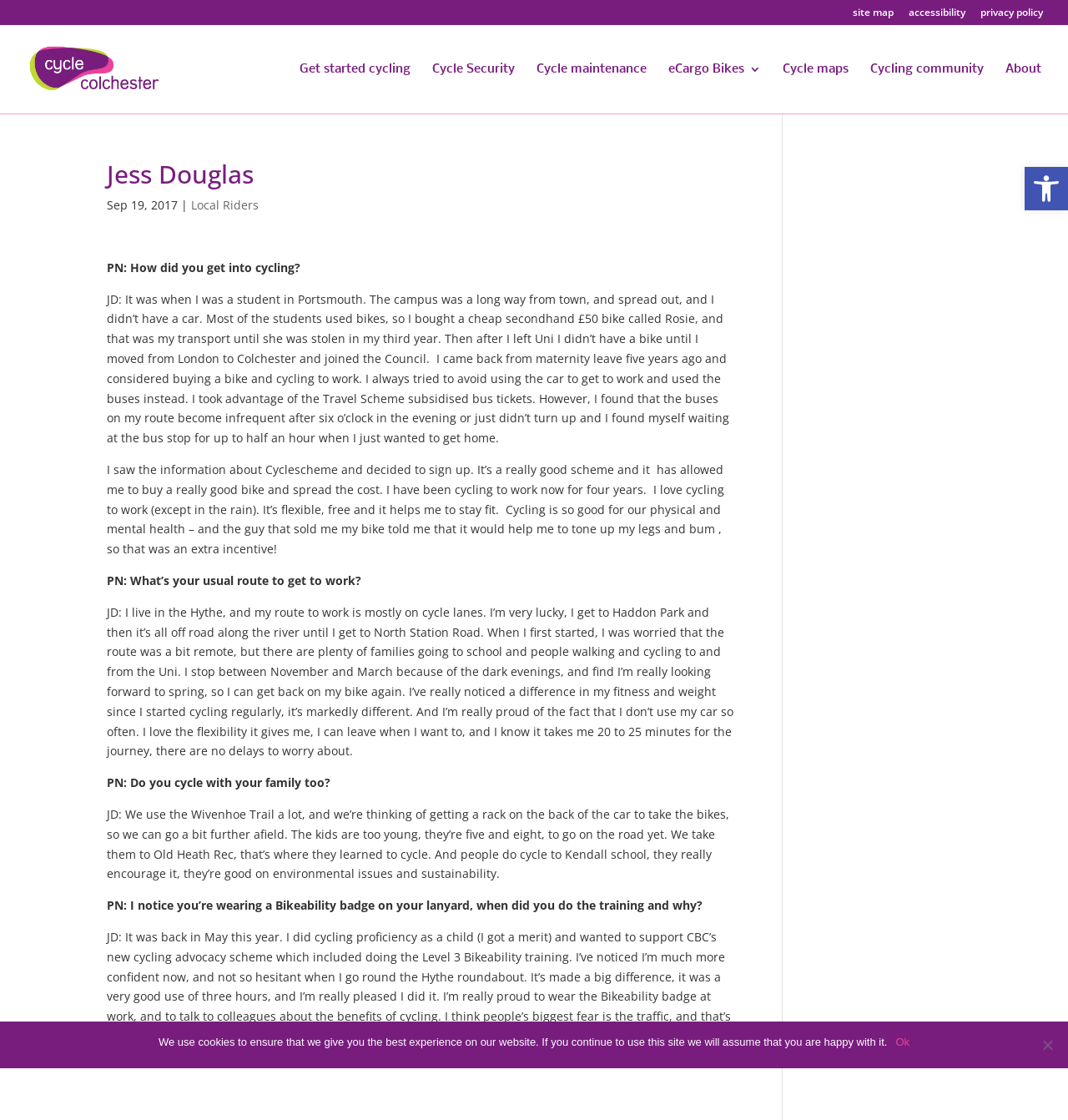What is the name of the bike Jess Douglas bought?
Please provide a comprehensive answer based on the visual information in the image.

According to the article, Jess Douglas bought a cheap second-hand bike called Rosie when she was a student in Portsmouth.